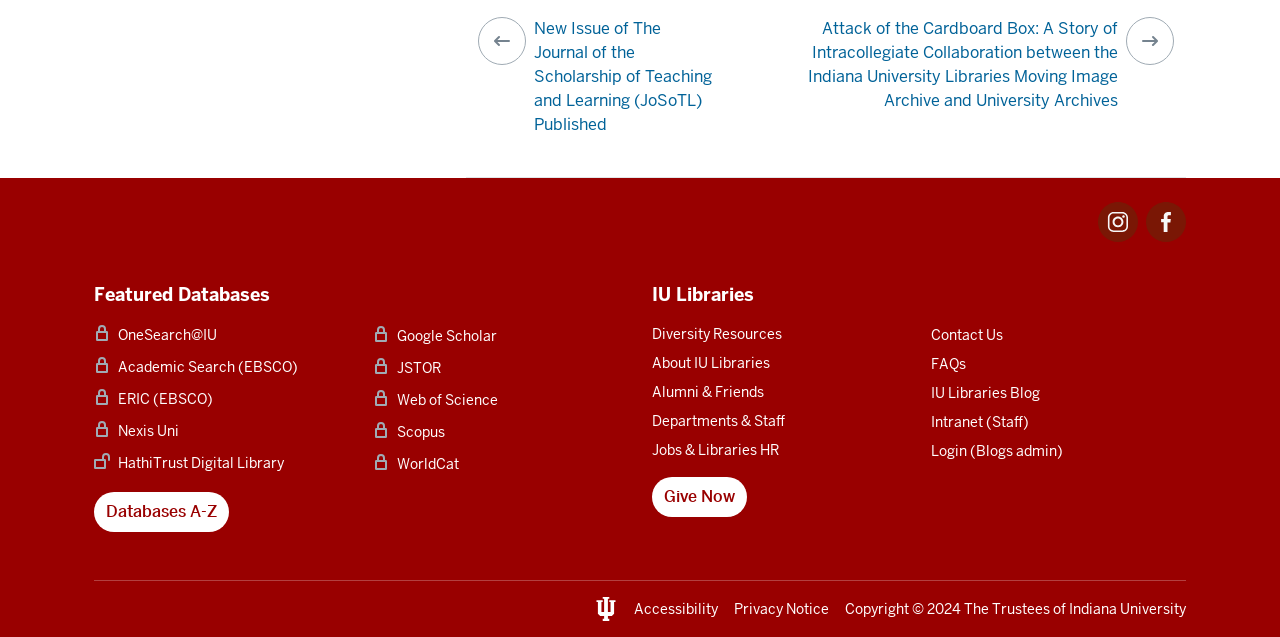Answer the question below with a single word or a brief phrase: 
What is the name of the library?

IU Libraries